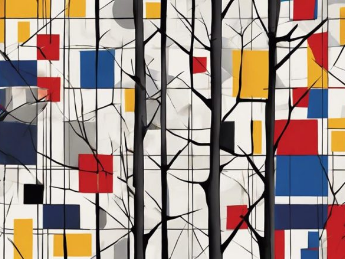Please answer the following question using a single word or phrase: 
What is the relationship between the trees and the background?

Juxtaposition